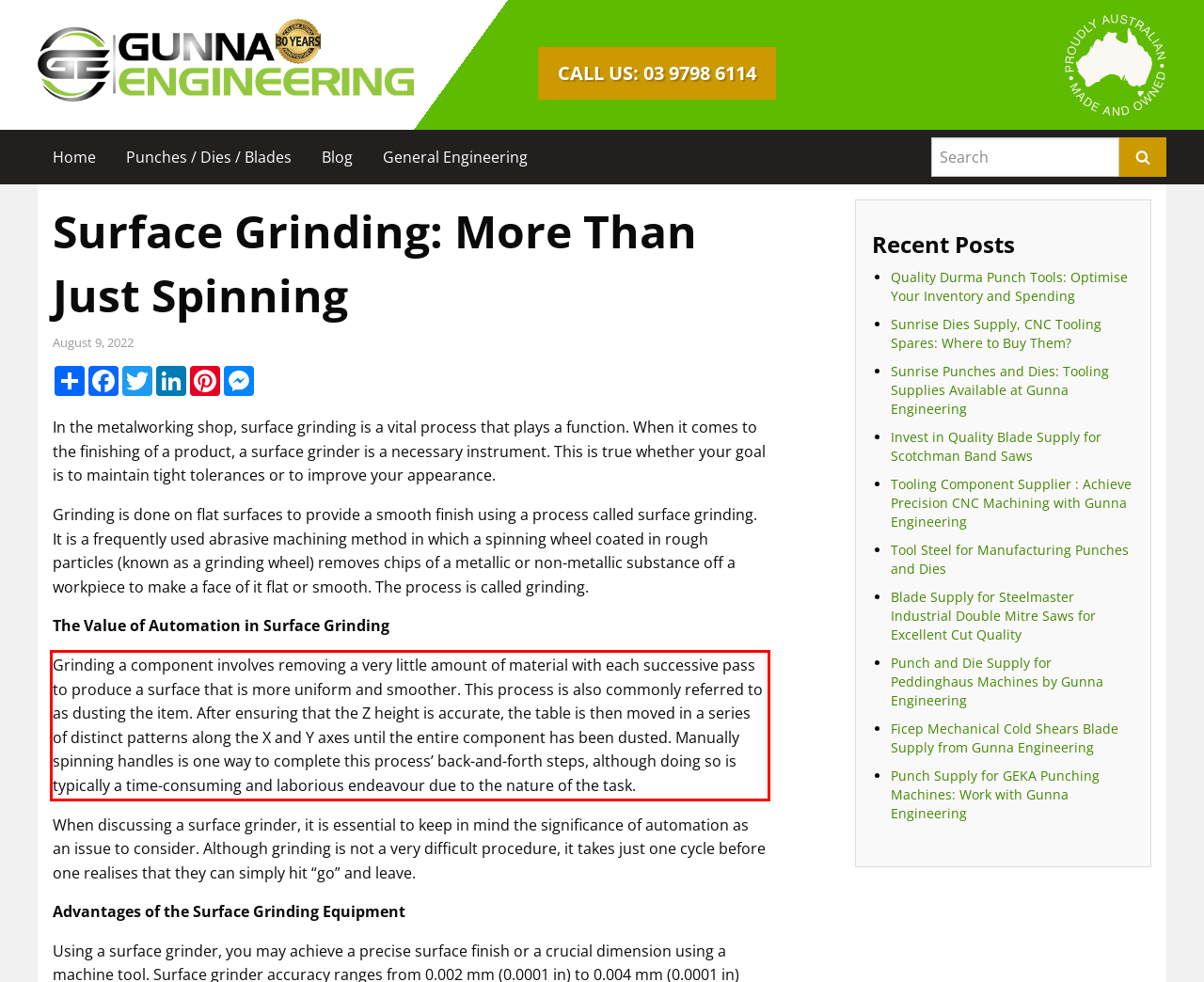You are given a screenshot of a webpage with a UI element highlighted by a red bounding box. Please perform OCR on the text content within this red bounding box.

Grinding a component involves removing a very little amount of material with each successive pass to produce a surface that is more uniform and smoother. This process is also commonly referred to as dusting the item. After ensuring that the Z height is accurate, the table is then moved in a series of distinct patterns along the X and Y axes until the entire component has been dusted. Manually spinning handles is one way to complete this process’ back-and-forth steps, although doing so is typically a time-consuming and laborious endeavour due to the nature of the task.